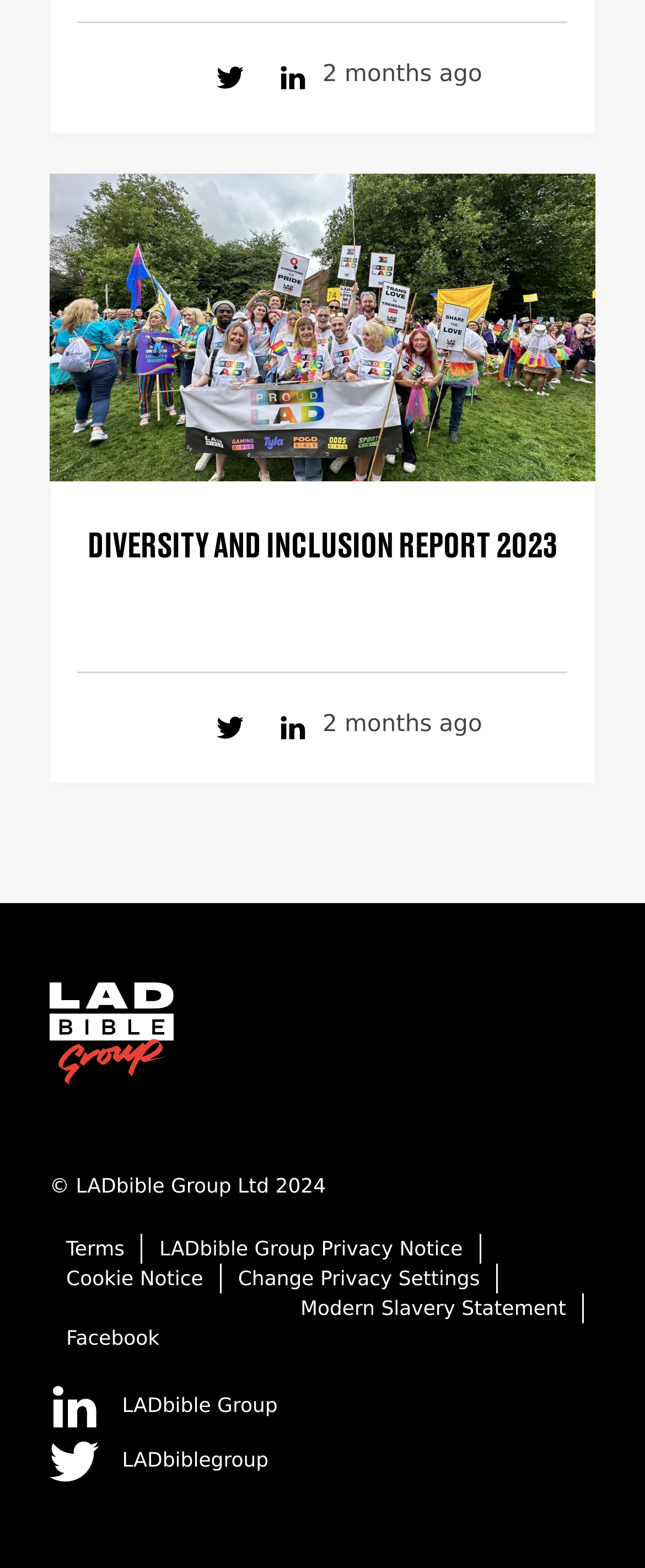Given the description "DIVERSITY AND INCLUSION REPORT 2023", determine the bounding box of the corresponding UI element.

[0.136, 0.333, 0.864, 0.359]